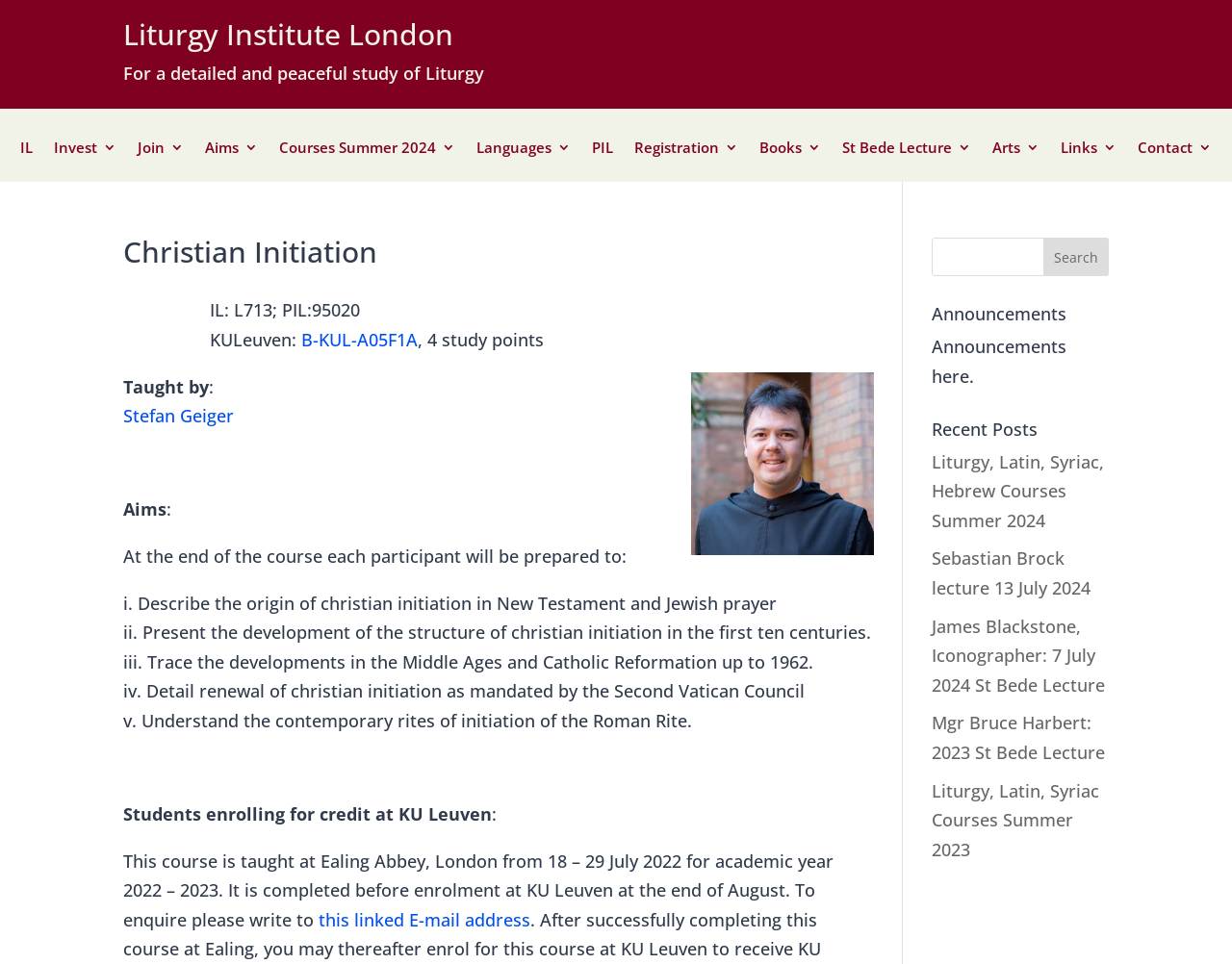Provide the text content of the webpage's main heading.

Liturgy Institute London